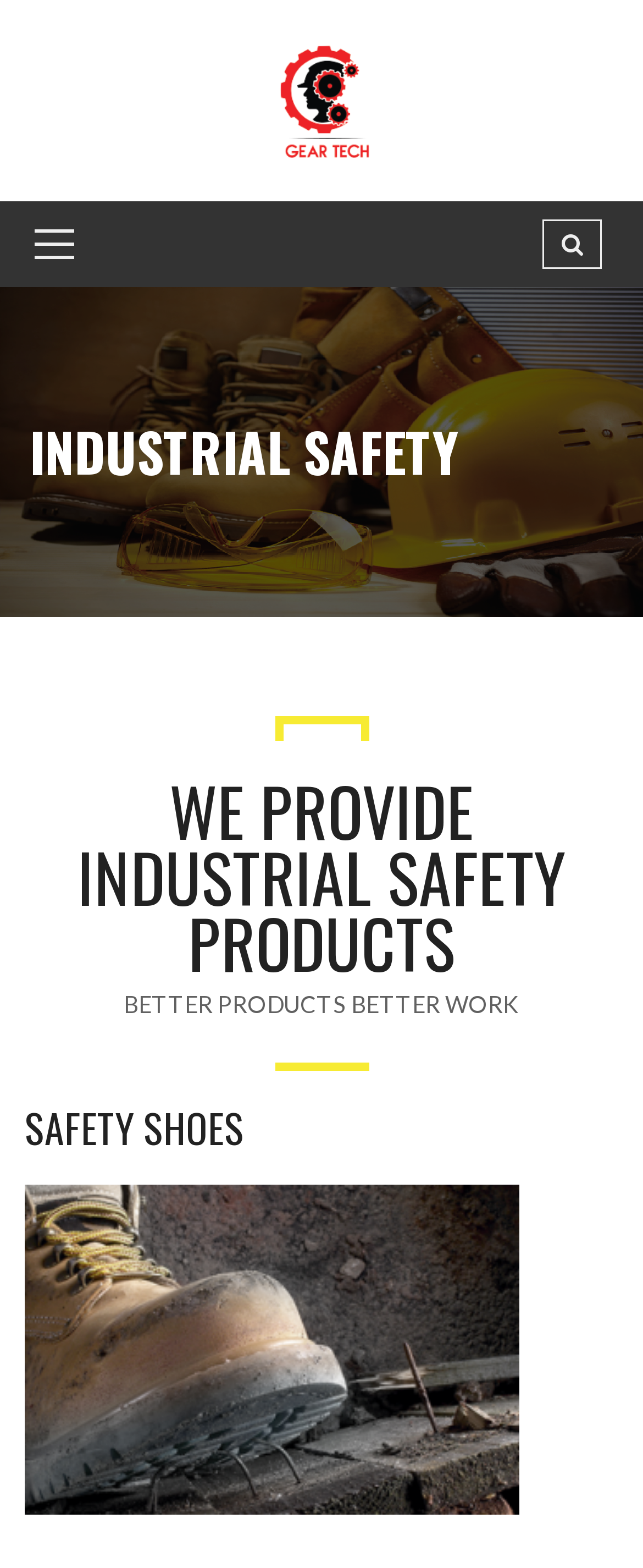What is the slogan of the company?
Using the image, elaborate on the answer with as much detail as possible.

The StaticText element 'BETTER PRODUCTS BETTER WORK' is located prominently on the webpage, suggesting that it is the slogan of the company, Geartech.